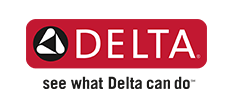Please answer the following question using a single word or phrase: 
What is the focus of Delta's offerings?

reliability and advanced technology